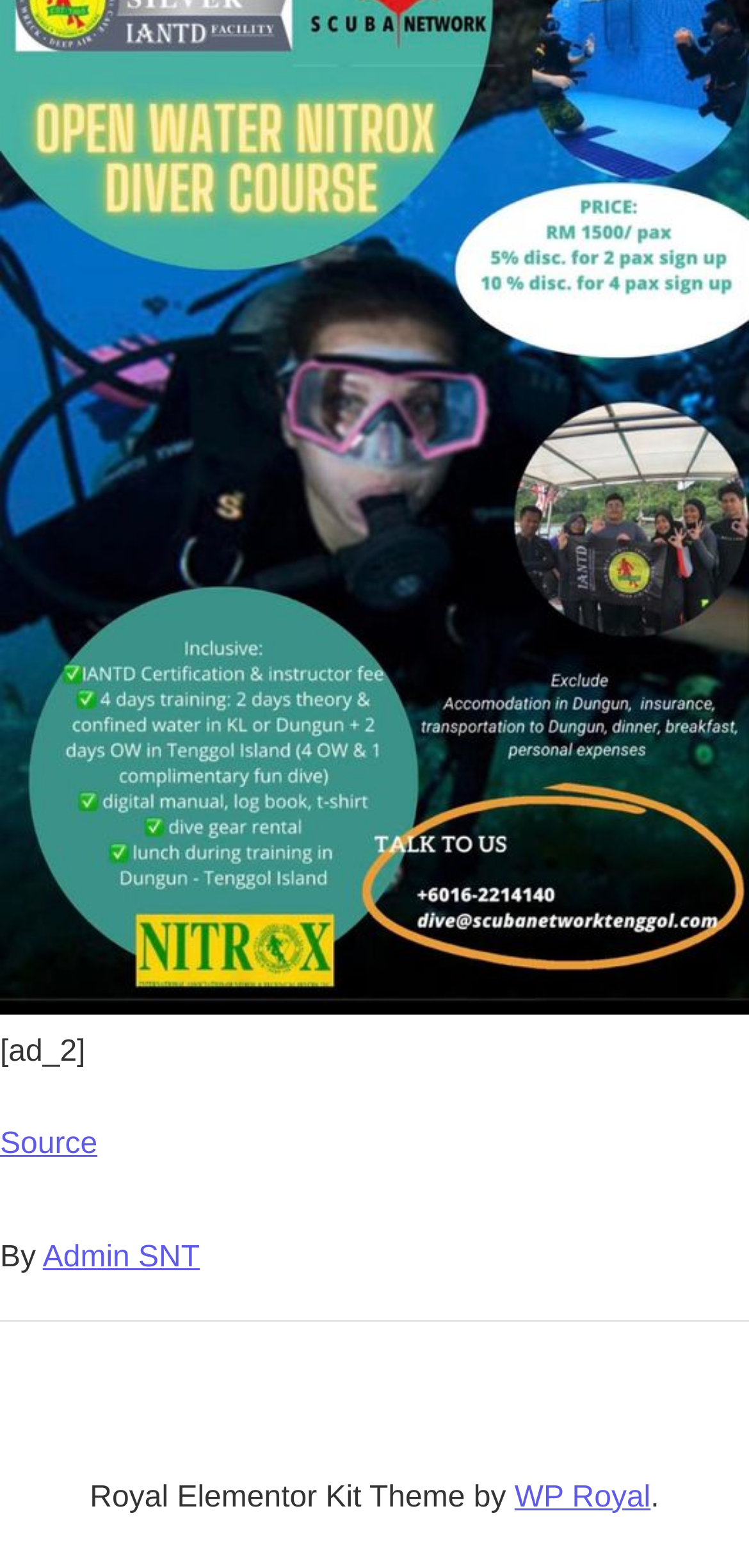What is the text immediately after 'By' in the footer section?
Using the information presented in the image, please offer a detailed response to the question.

I looked at the footer section and found the text 'By' followed by 'Admin SNT'.